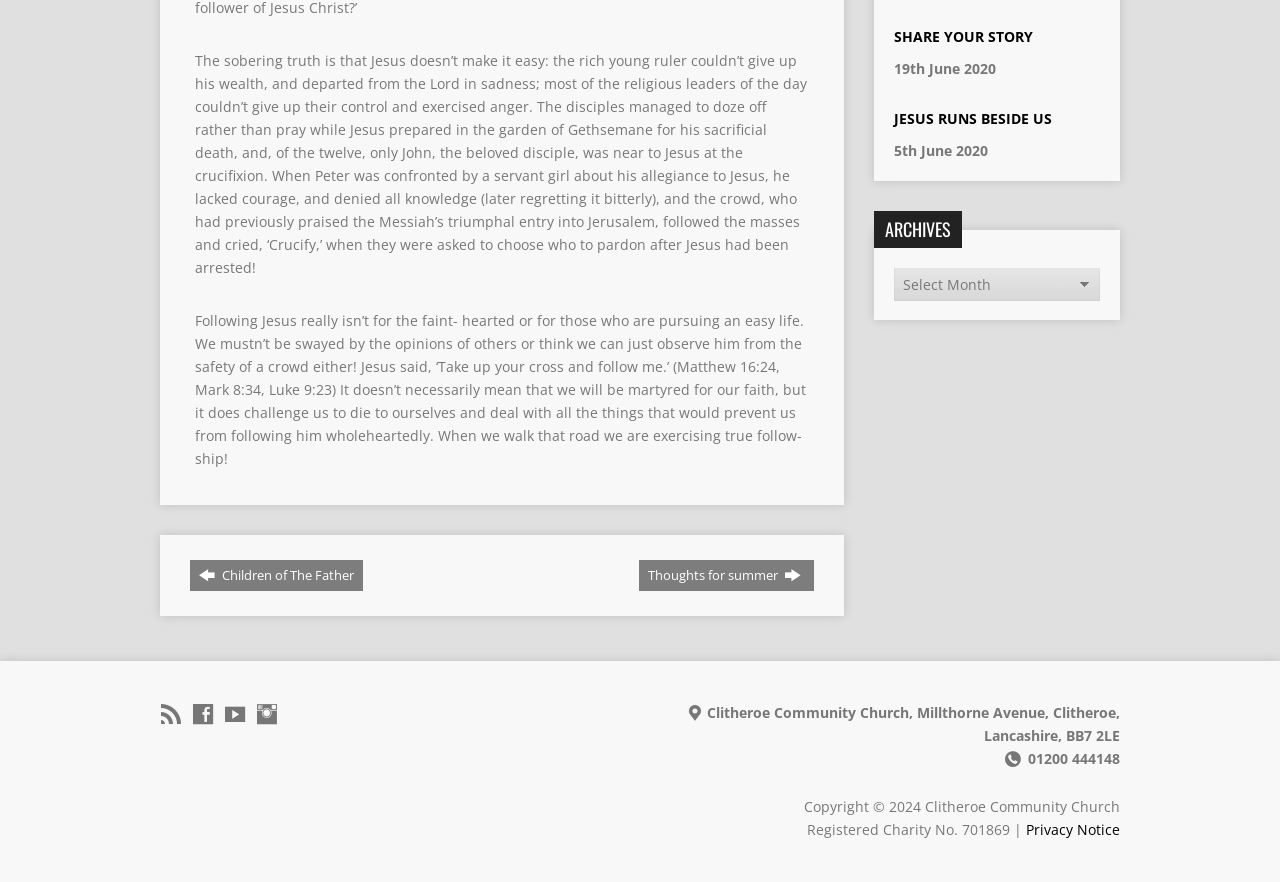Find the UI element described as: "Jesus runs beside us" and predict its bounding box coordinates. Ensure the coordinates are four float numbers between 0 and 1, [left, top, right, bottom].

[0.698, 0.124, 0.822, 0.145]